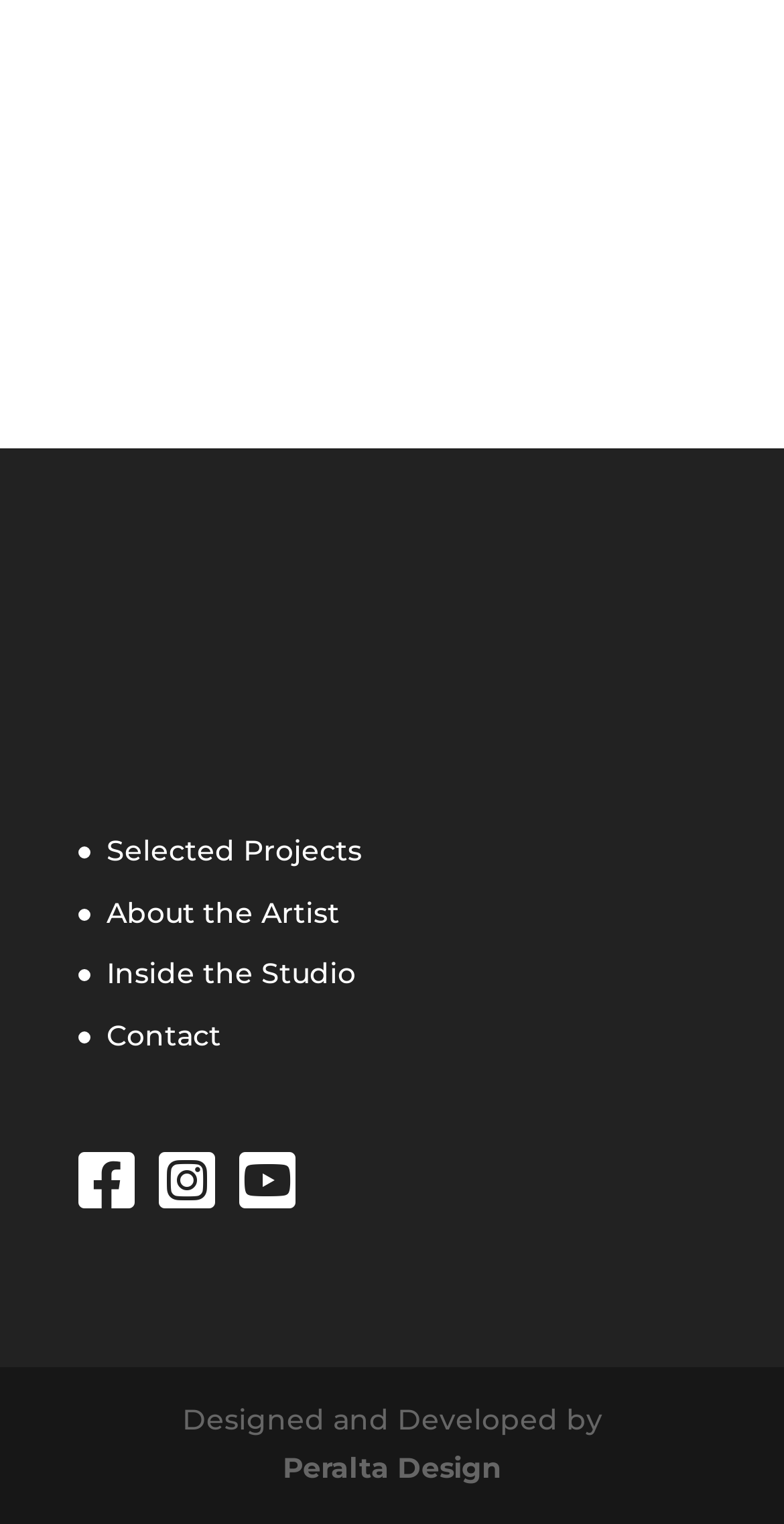How many links are there in the navigation menu?
Respond to the question with a well-detailed and thorough answer.

The navigation menu is located at [0.136, 0.546, 0.462, 0.57] and contains four links: 'Selected Projects', 'About the Artist', 'Inside the Studio', and 'Contact'. These links are identified by their element types as 'link' and their bounding box coordinates.